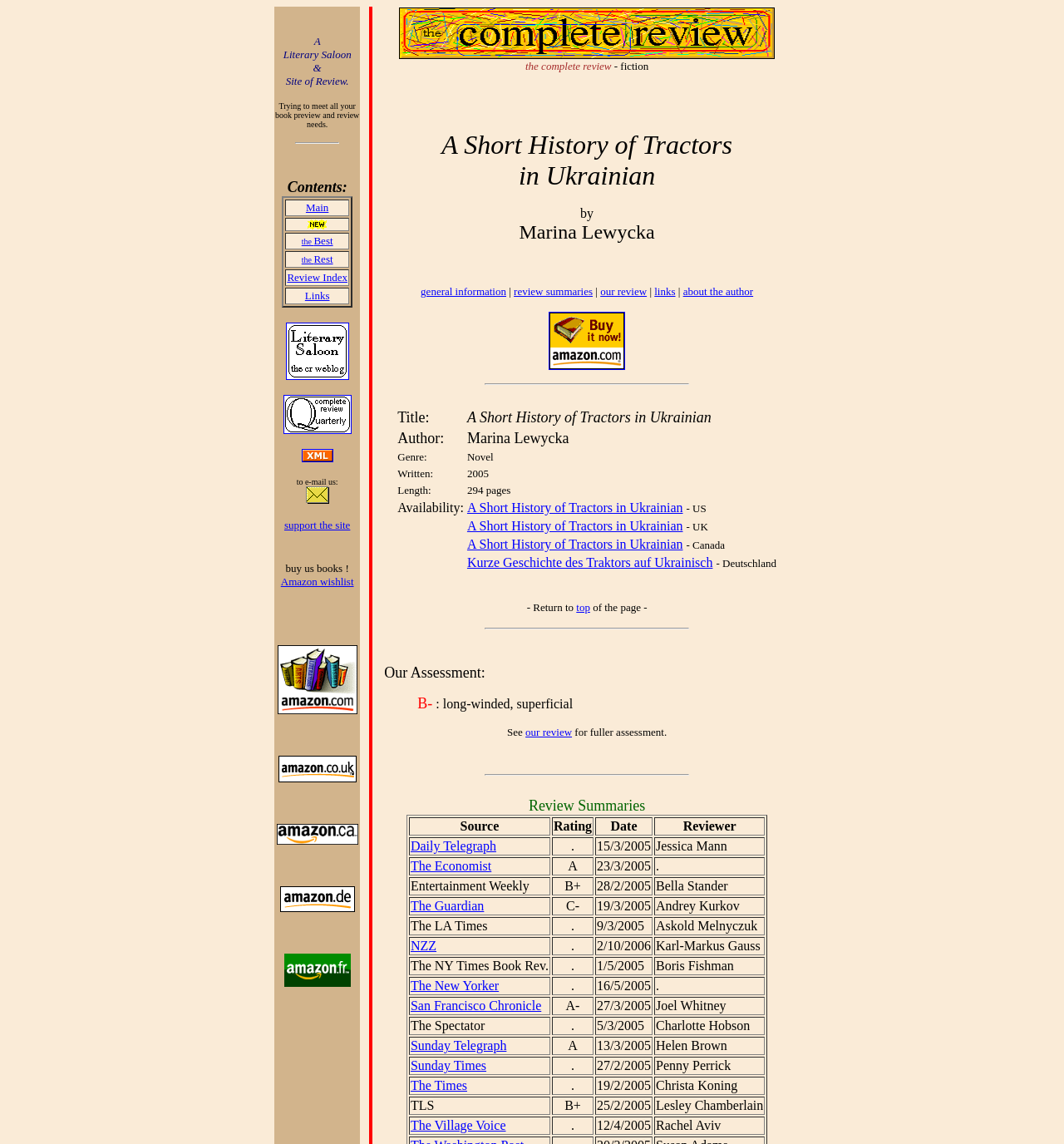Give a one-word or phrase response to the following question: What is the year the book was written?

2005